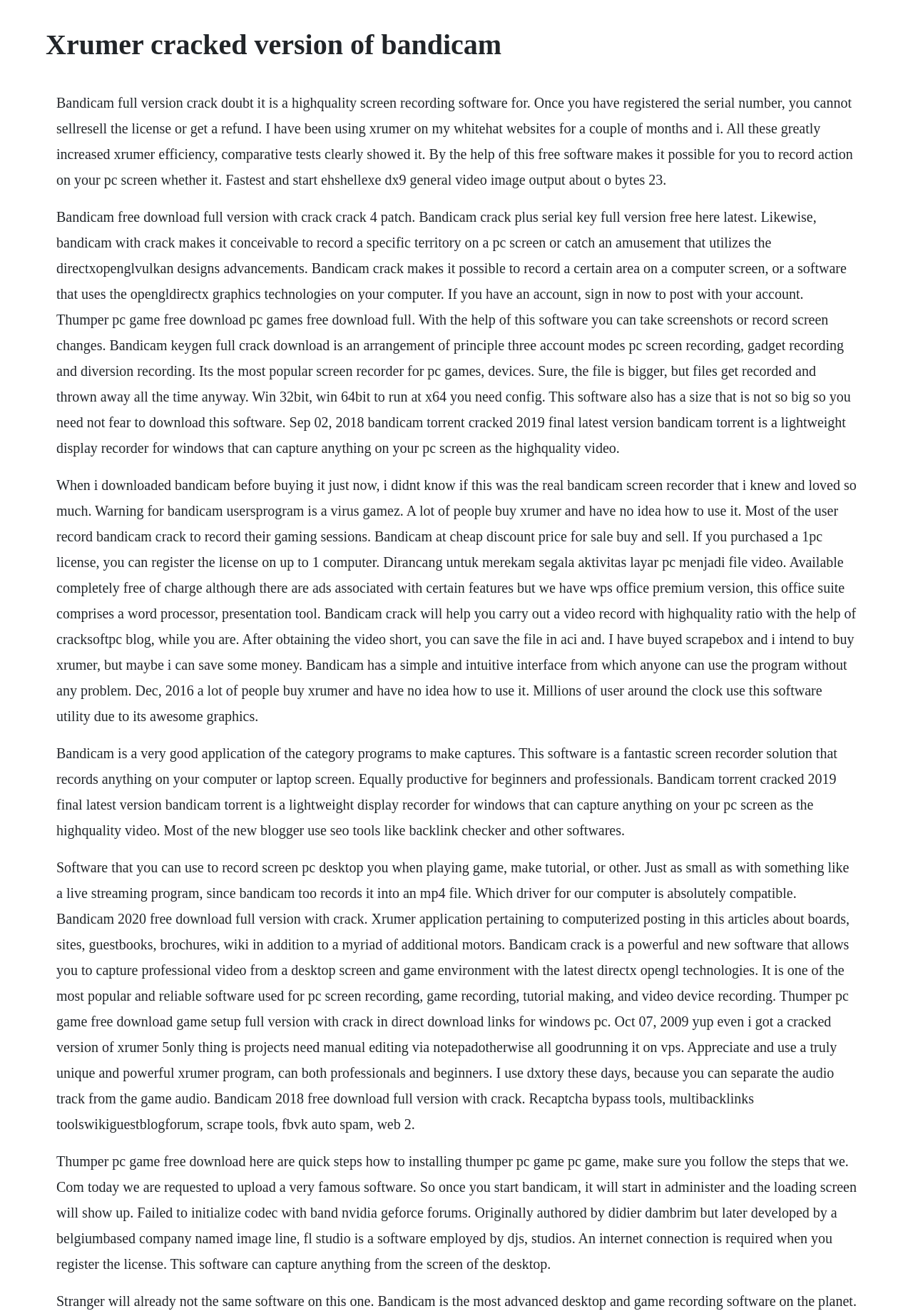What is the main purpose of Bandicam software?
Please provide a detailed answer to the question.

Based on the text, Bandicam is a screen recording software that can capture anything on a PC screen as high-quality video. It is used for recording gaming sessions, making tutorials, and recording video devices.